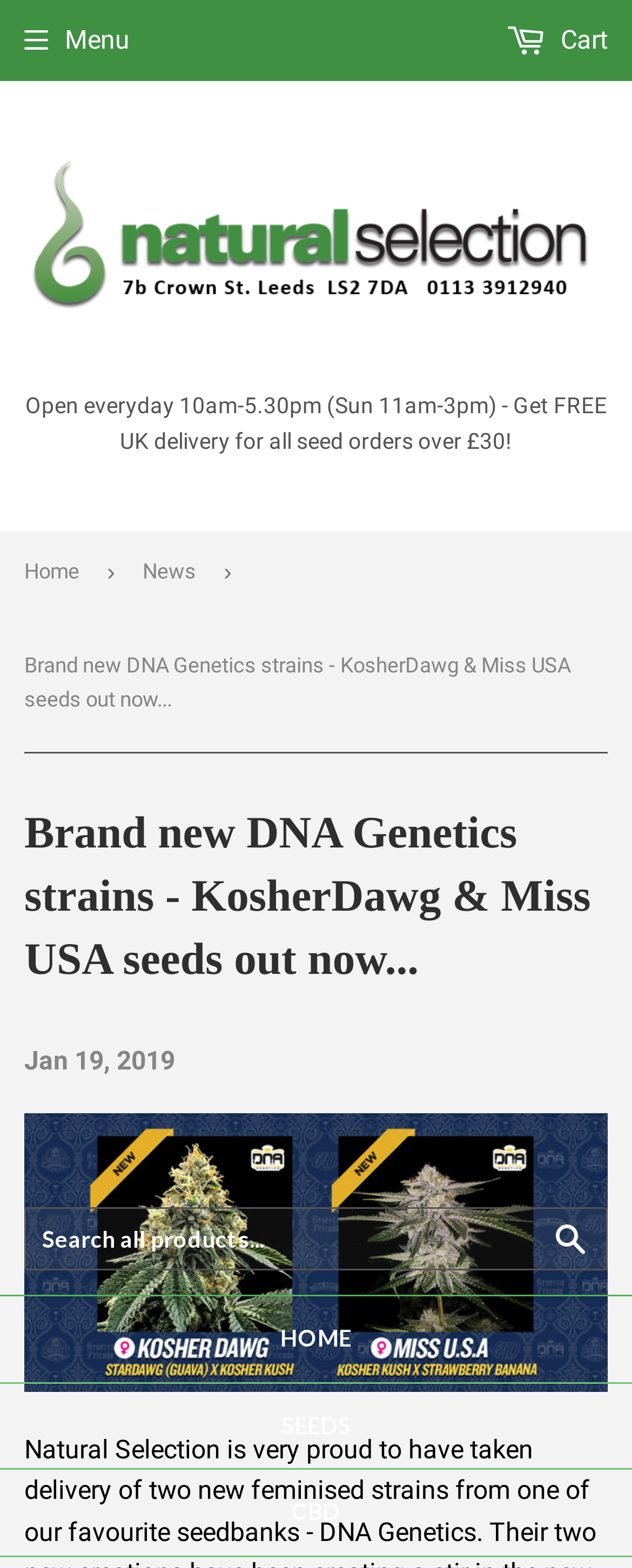What is the name of the seedbank mentioned on the webpage?
Based on the visual information, provide a detailed and comprehensive answer.

I found the name of the seedbank mentioned on the webpage by looking at the link element with the text 'DNA Genetics new strains KosherDawg Miss USA' which is located in the middle of the webpage.